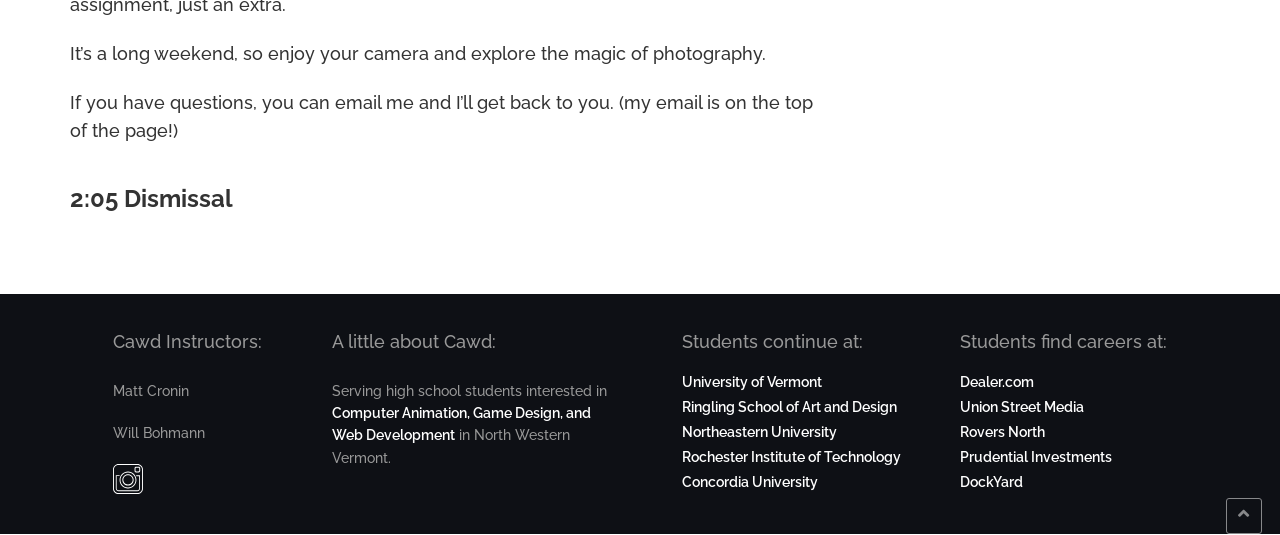Please specify the bounding box coordinates for the clickable region that will help you carry out the instruction: "Learn more about Computer Animation, Game Design, and Web Development".

[0.259, 0.757, 0.461, 0.829]